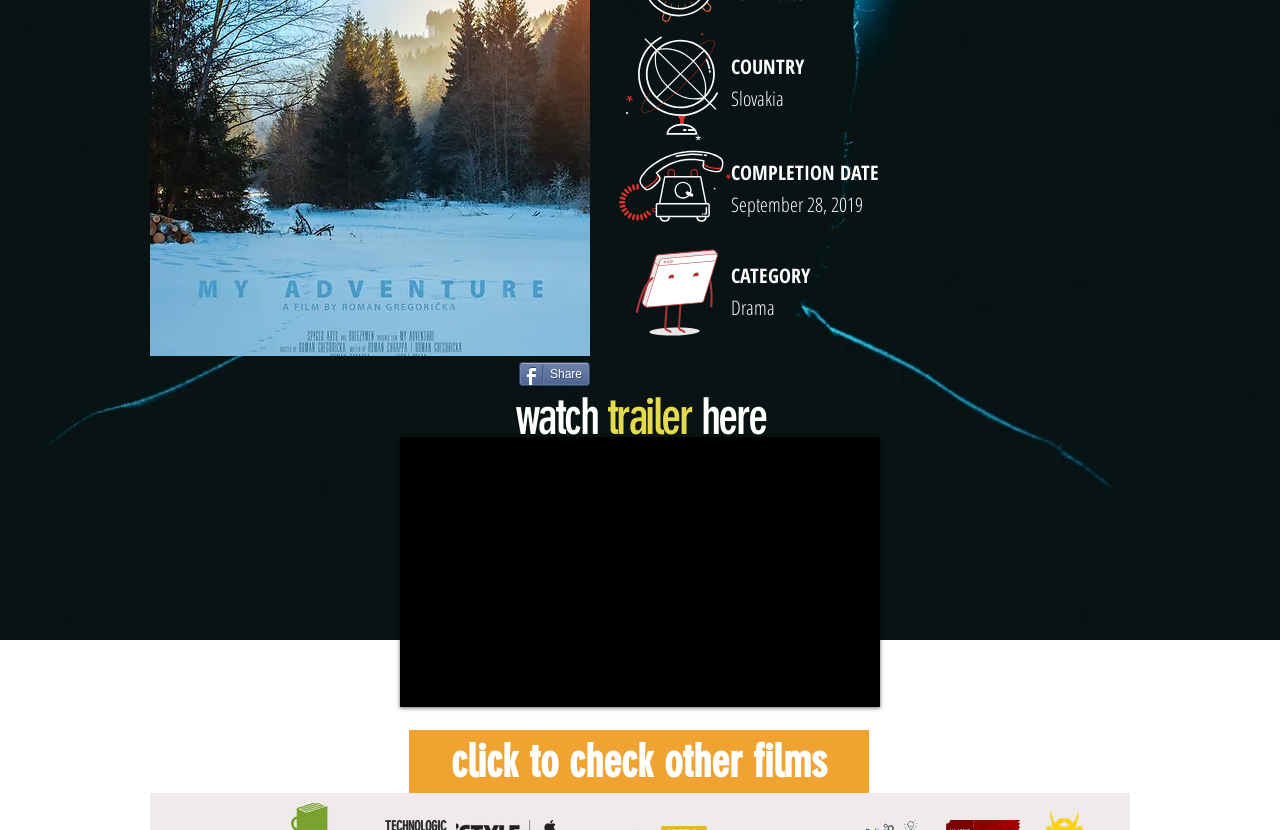Given the element description "click to check other films" in the screenshot, predict the bounding box coordinates of that UI element.

[0.32, 0.879, 0.679, 0.955]